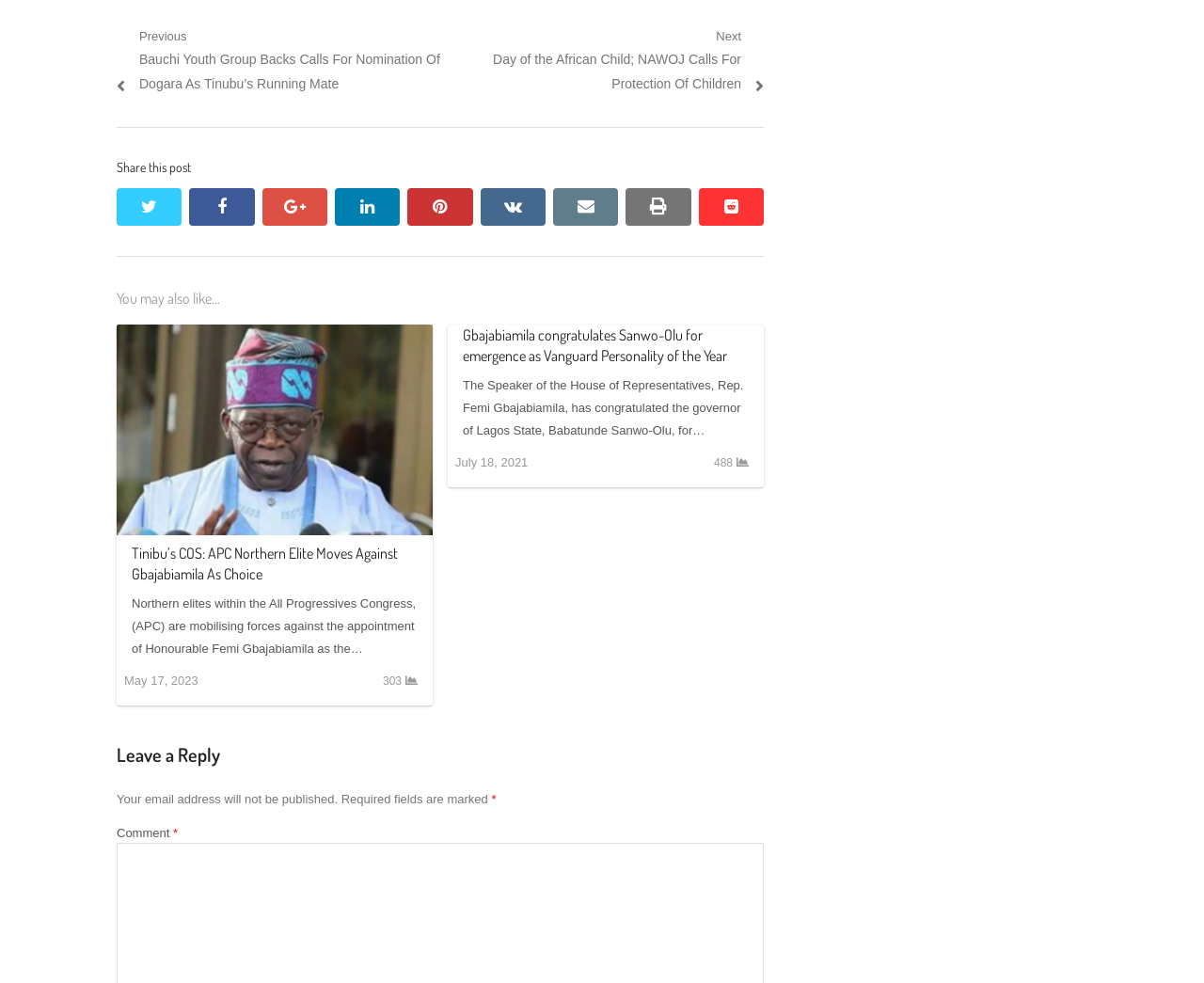Locate the bounding box coordinates of the area you need to click to fulfill this instruction: 'Share this post on Twitter'. The coordinates must be in the form of four float numbers ranging from 0 to 1: [left, top, right, bottom].

[0.097, 0.191, 0.151, 0.229]